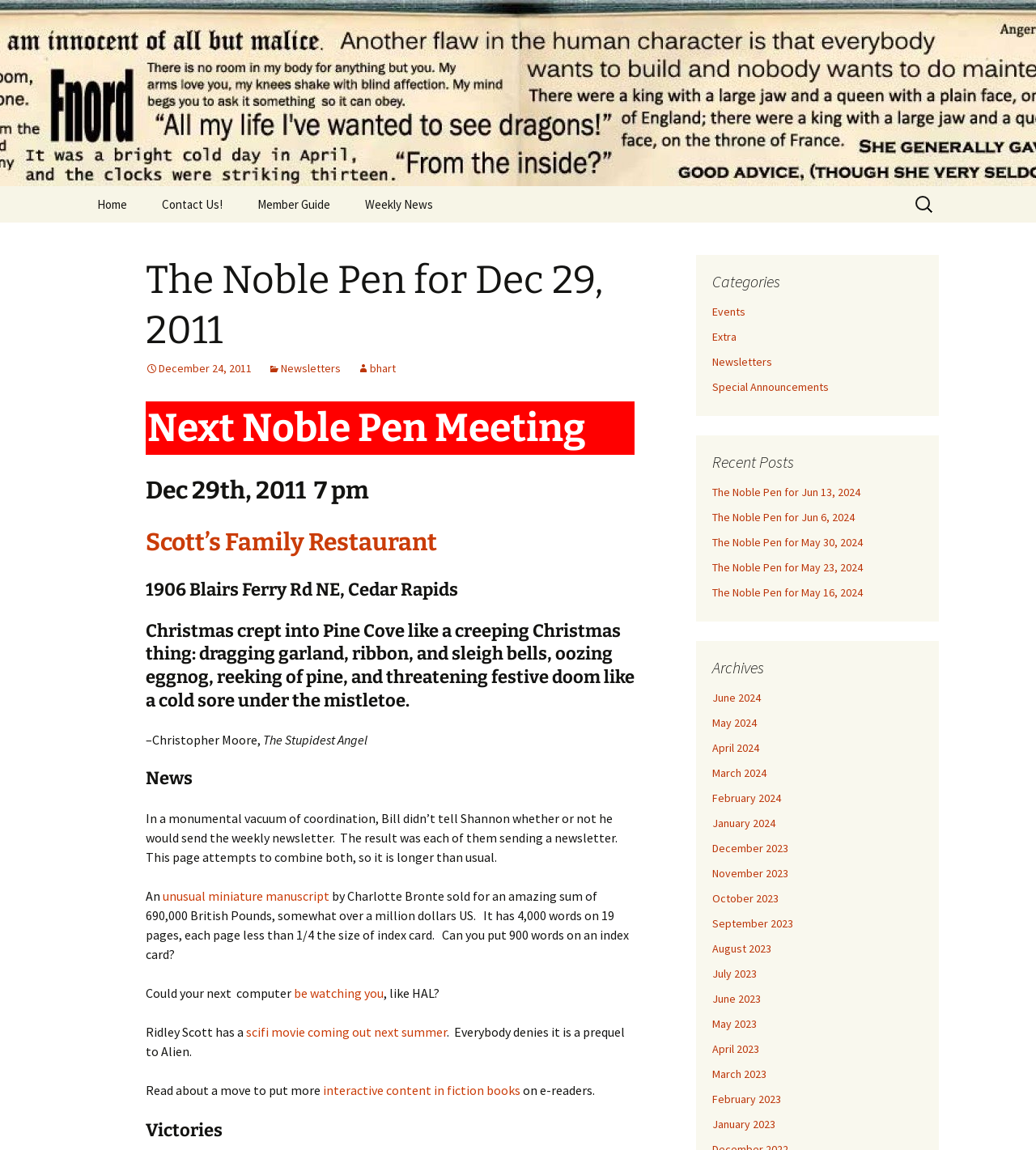Locate the bounding box of the UI element based on this description: "interactive content in fiction books". Provide four float numbers between 0 and 1 as [left, top, right, bottom].

[0.312, 0.941, 0.502, 0.955]